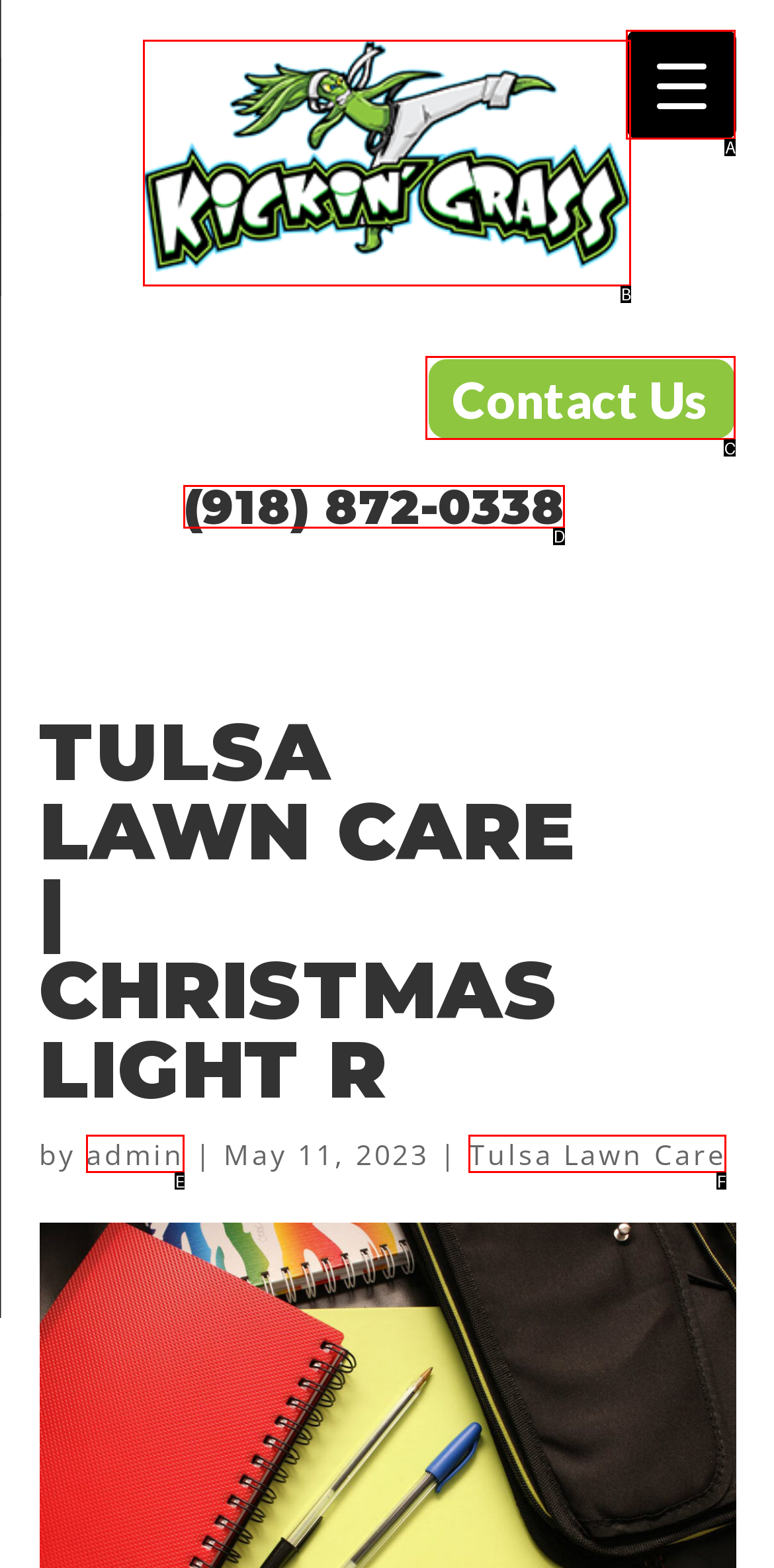Given the description: (918) 872-0338, choose the HTML element that matches it. Indicate your answer with the letter of the option.

D